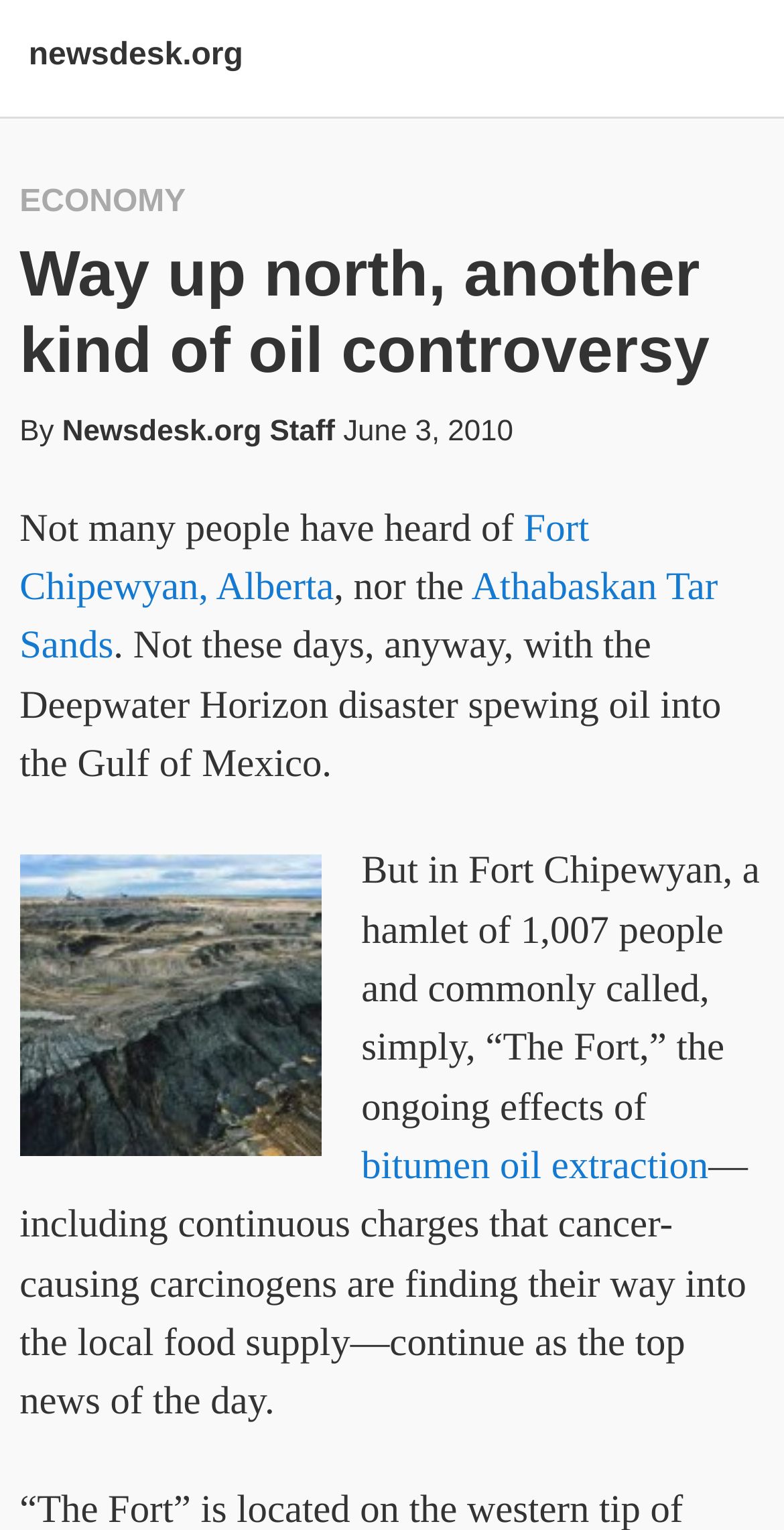Extract the main headline from the webpage and generate its text.

Way up north, another kind of oil controversy